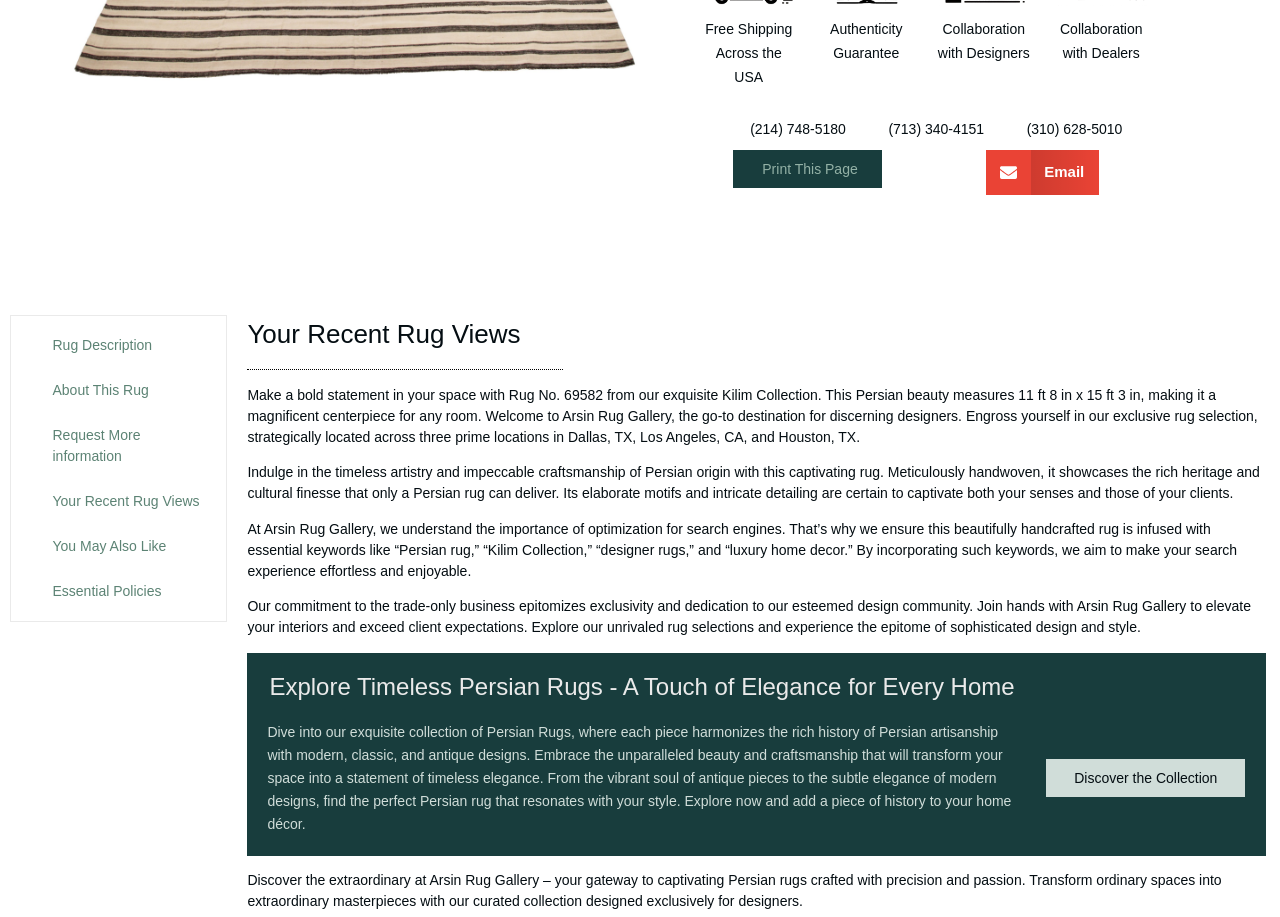Identify the bounding box coordinates for the element that needs to be clicked to fulfill this instruction: "Discover the collection". Provide the coordinates in the format of four float numbers between 0 and 1: [left, top, right, bottom].

[0.818, 0.828, 0.973, 0.869]